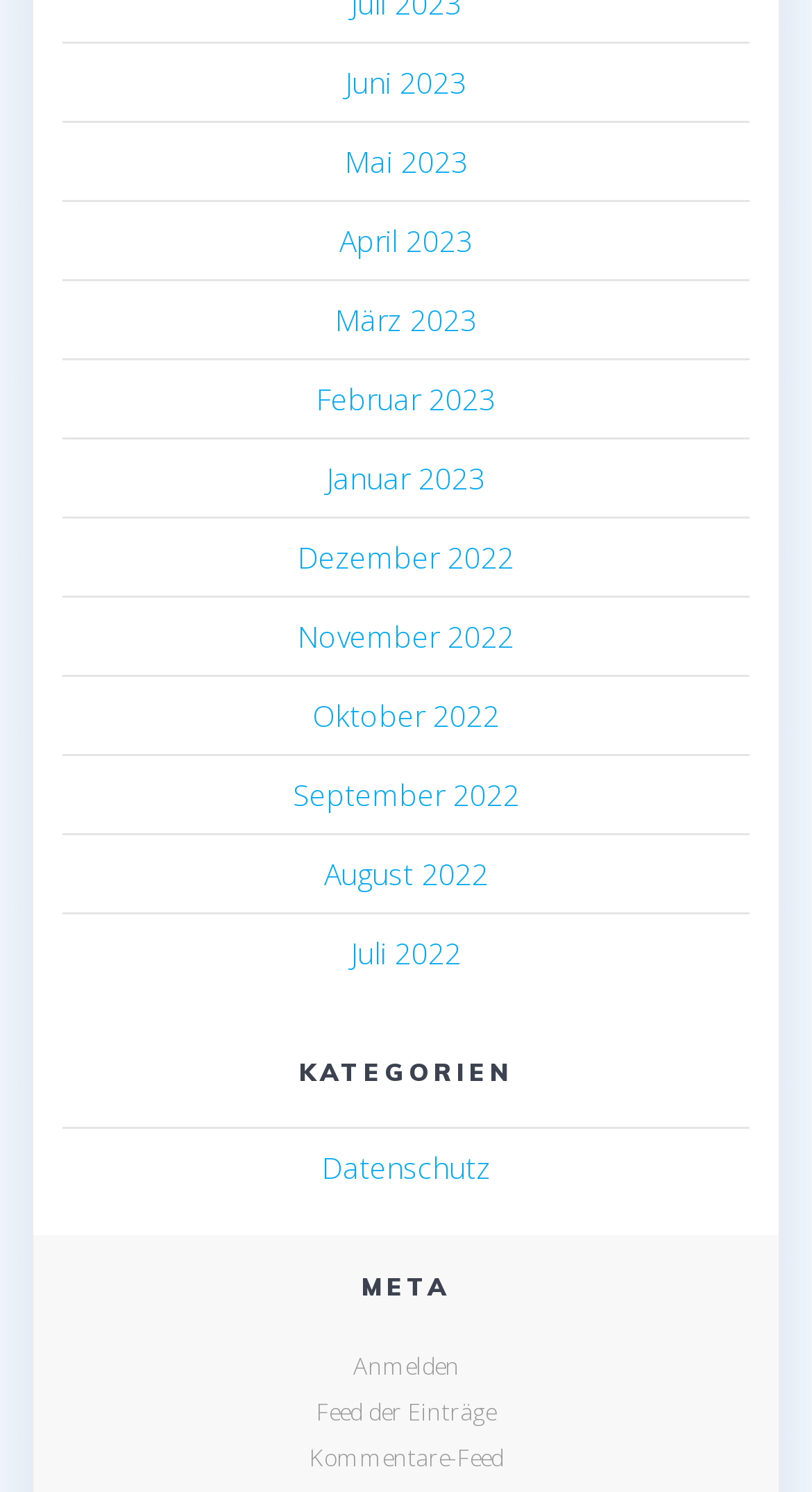What is the purpose of the 'Feed der Einträge' link?
Please provide a comprehensive answer based on the visual information in the image.

The link 'Feed der Einträge' is present on the webpage, but its purpose is not explicitly stated. It might be related to RSS feeds or entry feeds, but without more context, it's difficult to determine its exact purpose.